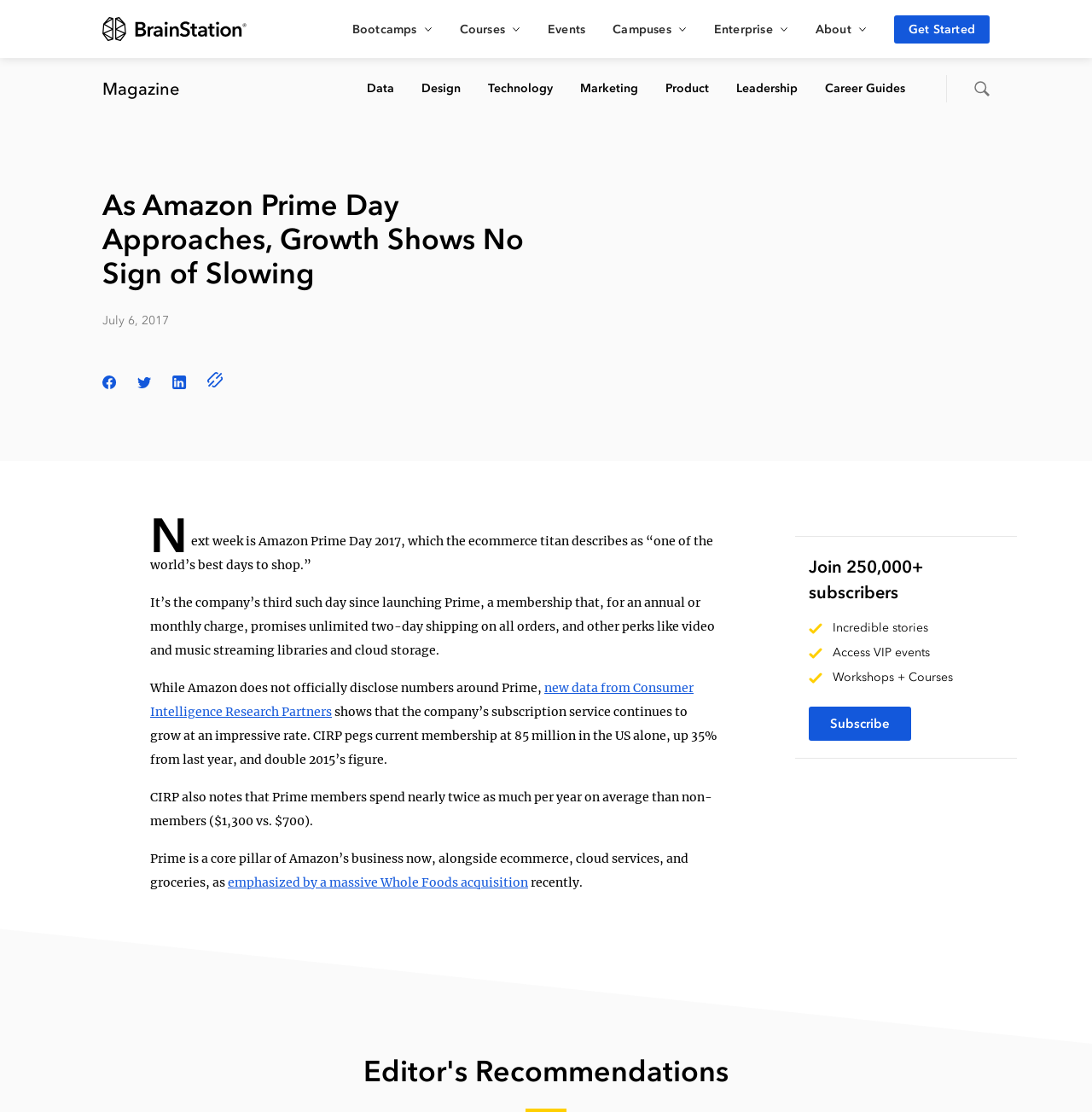Given the element description: "Get Started", predict the bounding box coordinates of this UI element. The coordinates must be four float numbers between 0 and 1, given as [left, top, right, bottom].

[0.819, 0.013, 0.906, 0.039]